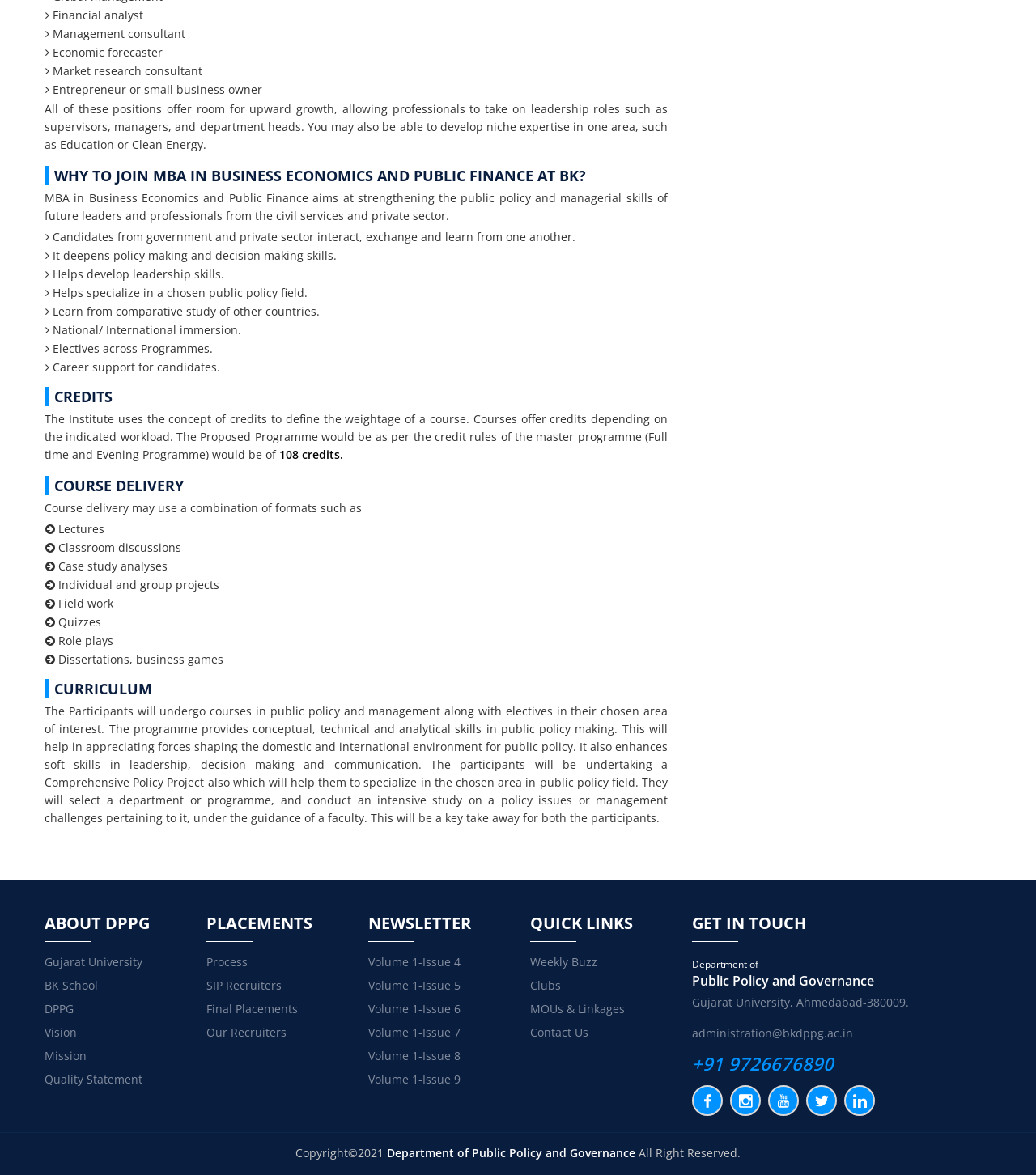Locate the bounding box coordinates of the element that should be clicked to execute the following instruction: "Read about 4 Questions It Is Advisable To Ask About Los Angeles Lakers".

None